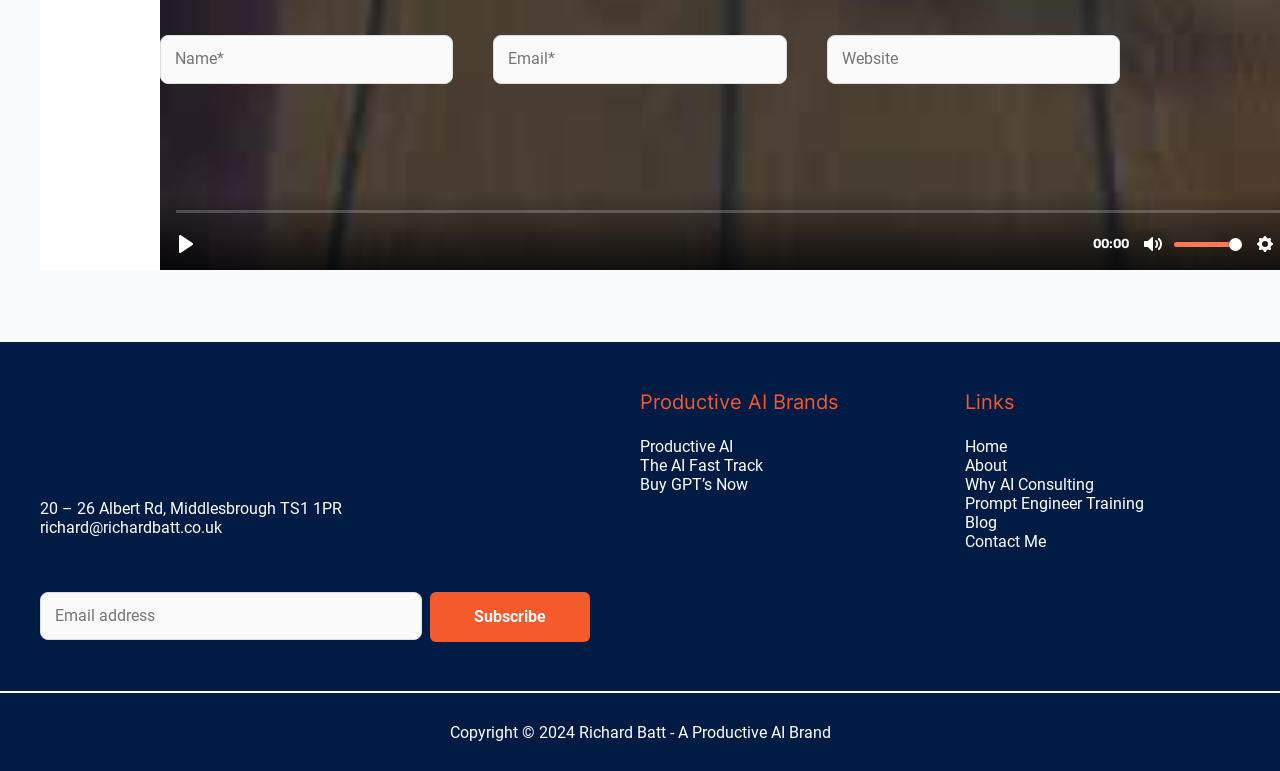Locate the bounding box coordinates of the element to click to perform the following action: 'Go to the Home page'. The coordinates should be given as four float values between 0 and 1, in the form of [left, top, right, bottom].

[0.754, 0.567, 0.787, 0.592]